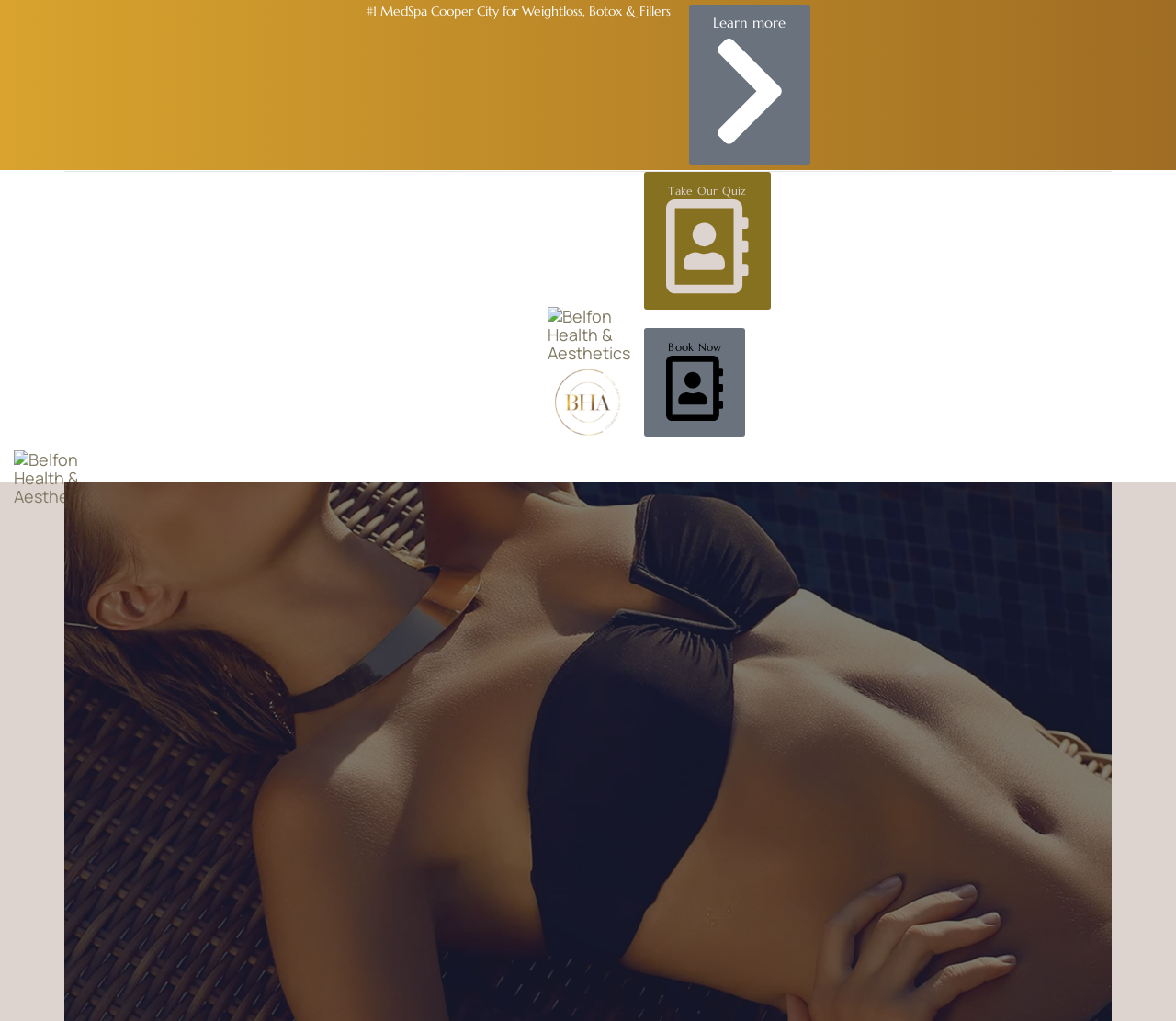Offer a meticulous description of the webpage's structure and content.

The webpage is about Body Contouring at Belfon Health & Aesthetics. At the top, there is a title that reads "#1 MedSpa Cooper City for Weightloss, Botox & Fillers". Below the title, there is a "Learn more" link. To the right of the title, there is a section with two images and a link to "Belfon Health & Aesthetics". The images are positioned side by side, with the top image slightly overlapping the link.

Further down, there are two more links, "Take Our Quiz" and "Book Now", positioned next to each other. At the top-left corner of the page, there is another link to "Belfon Health & Aesthetics" with a small image to its right. Overall, the page has a total of 5 links and 4 images.